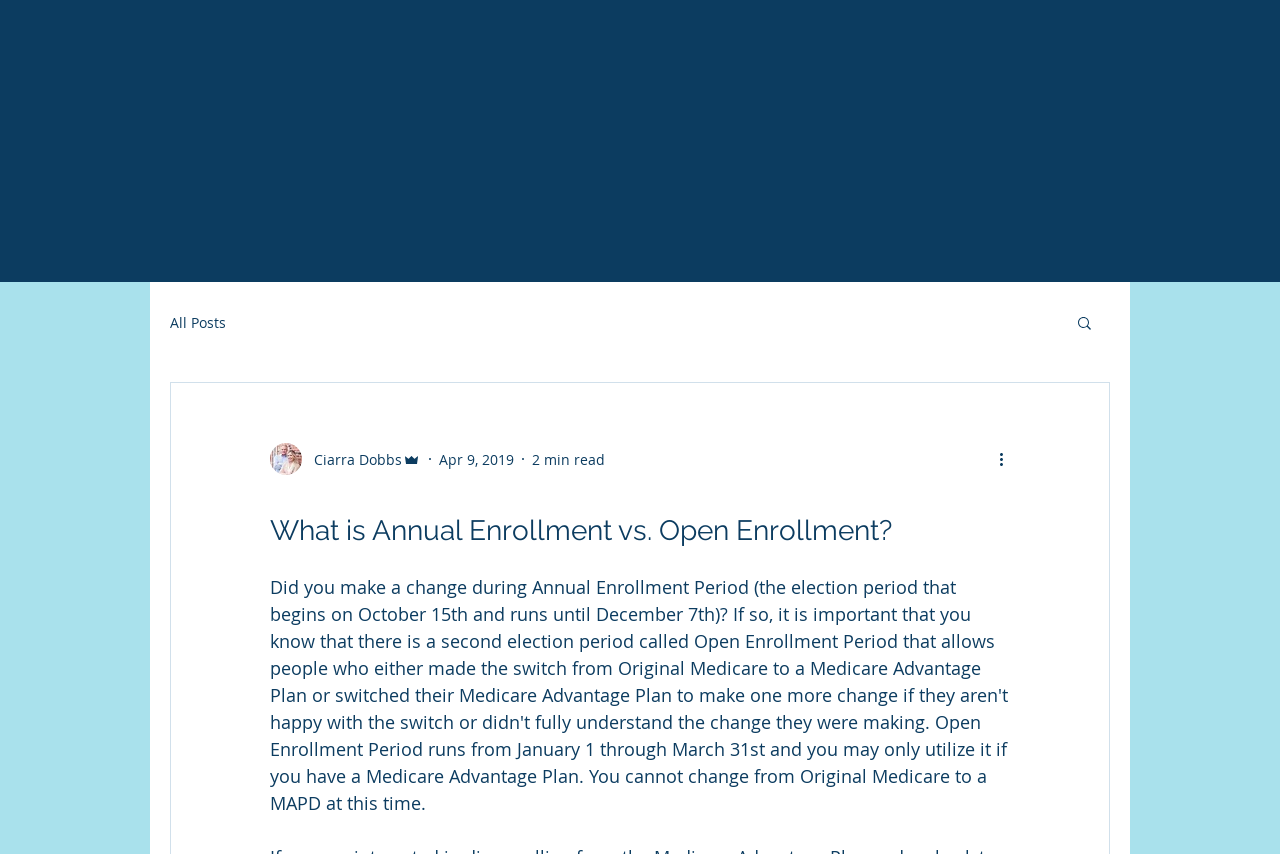Determine the bounding box coordinates of the clickable area required to perform the following instruction: "Click the Senior Insurance Solutions logo". The coordinates should be represented as four float numbers between 0 and 1: [left, top, right, bottom].

[0.285, 0.018, 0.713, 0.131]